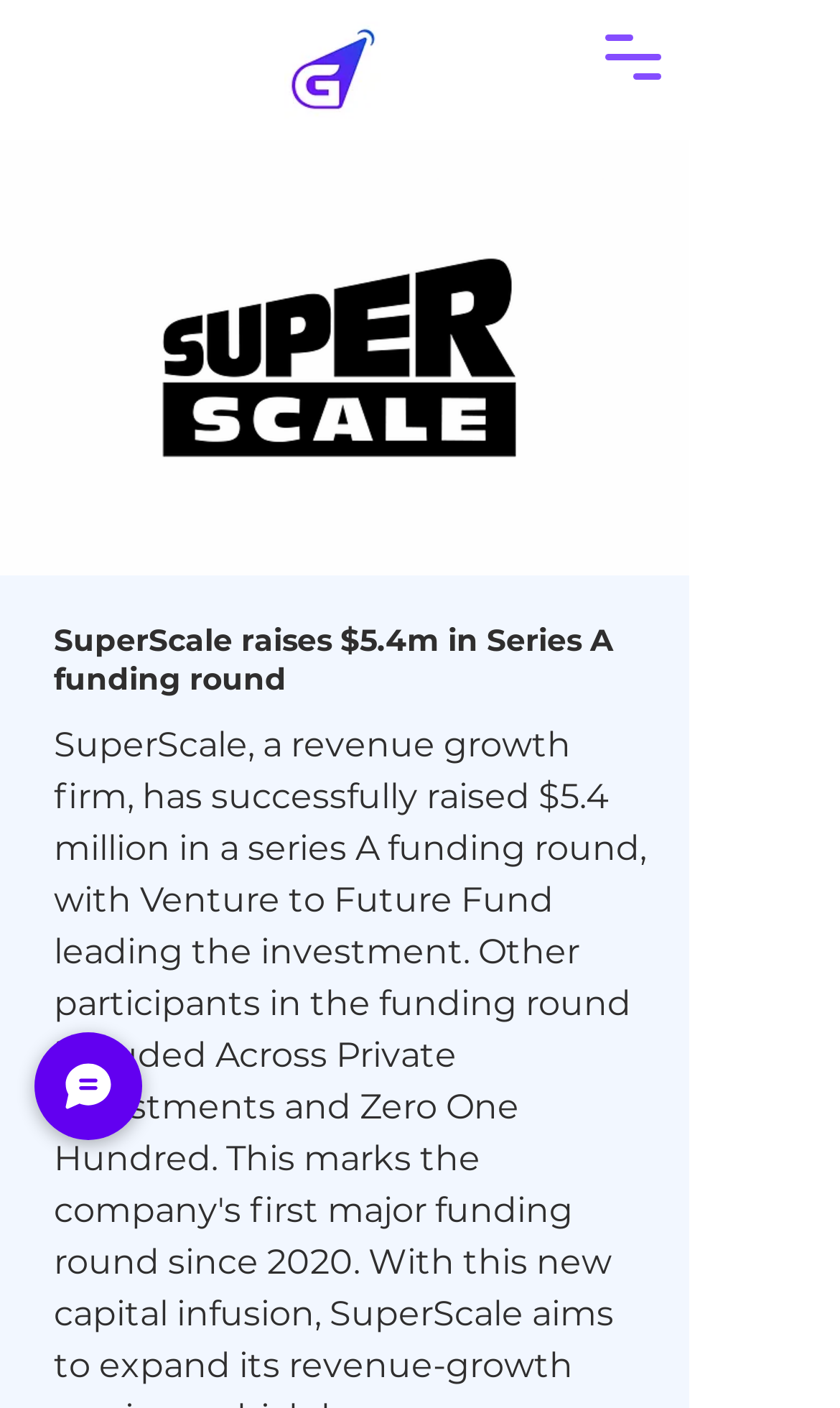Answer the question below with a single word or a brief phrase: 
What is the background of the logo image?

Gradient Background